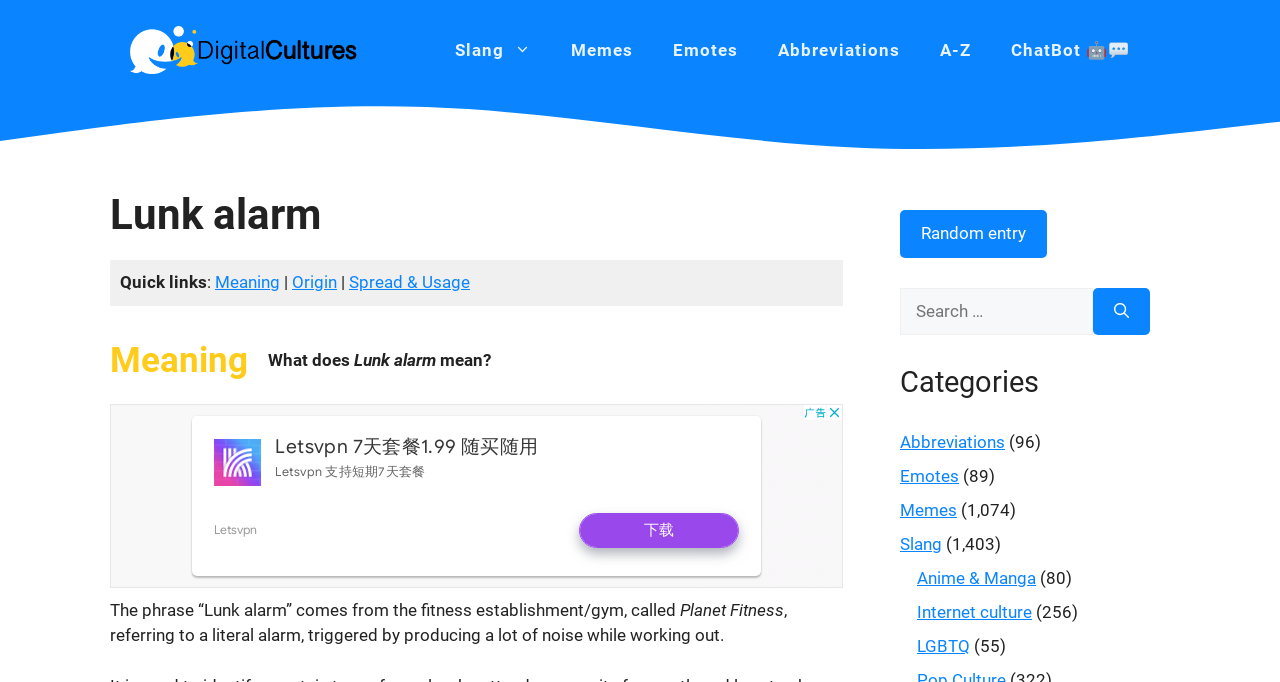Please locate the bounding box coordinates for the element that should be clicked to achieve the following instruction: "Click on the 'DigitalCultures' link". Ensure the coordinates are given as four float numbers between 0 and 1, i.e., [left, top, right, bottom].

[0.102, 0.056, 0.281, 0.086]